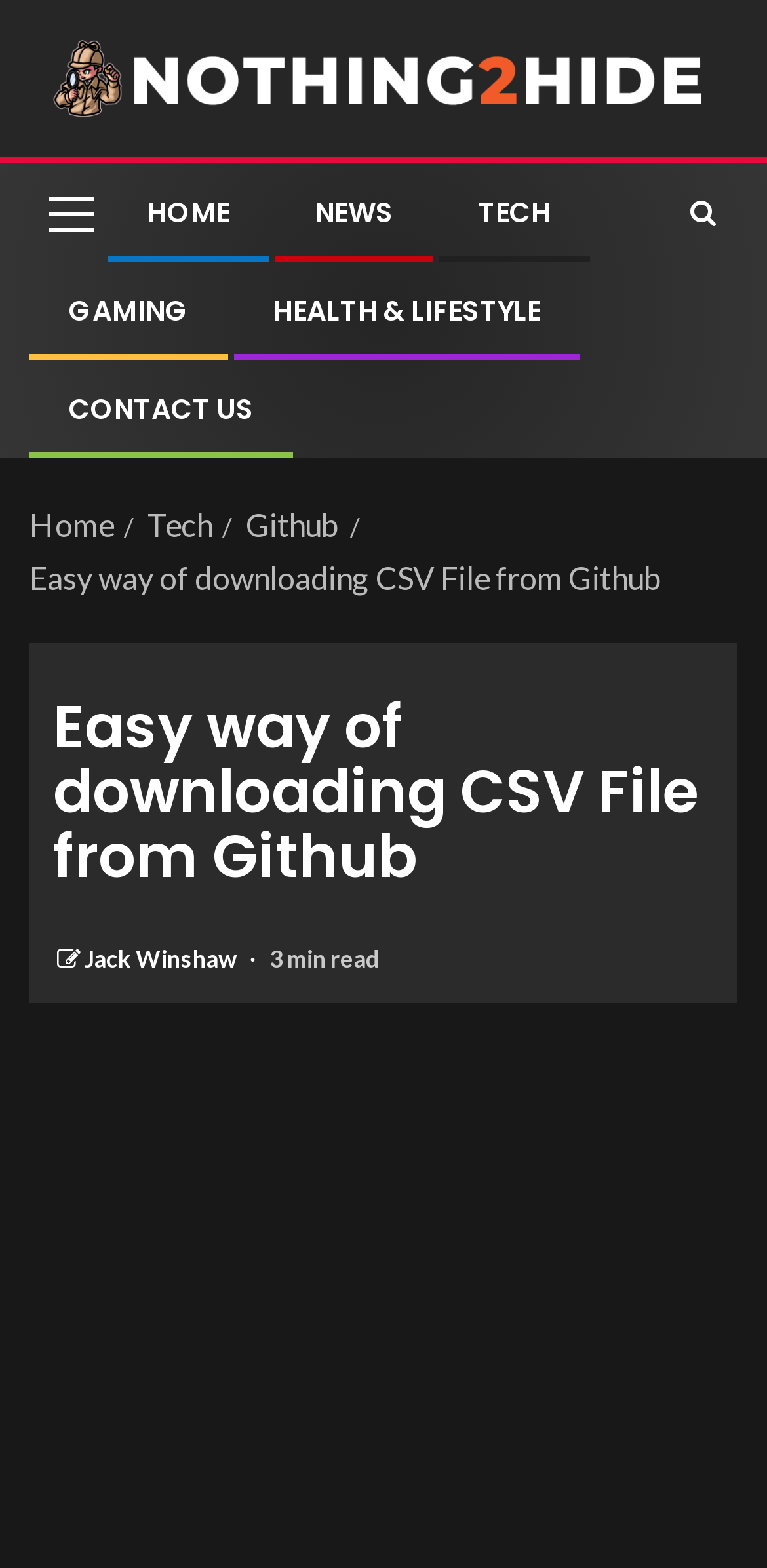Given the description: "title="Search"", determine the bounding box coordinates of the UI element. The coordinates should be formatted as four float numbers between 0 and 1, [left, top, right, bottom].

[0.885, 0.111, 0.949, 0.159]